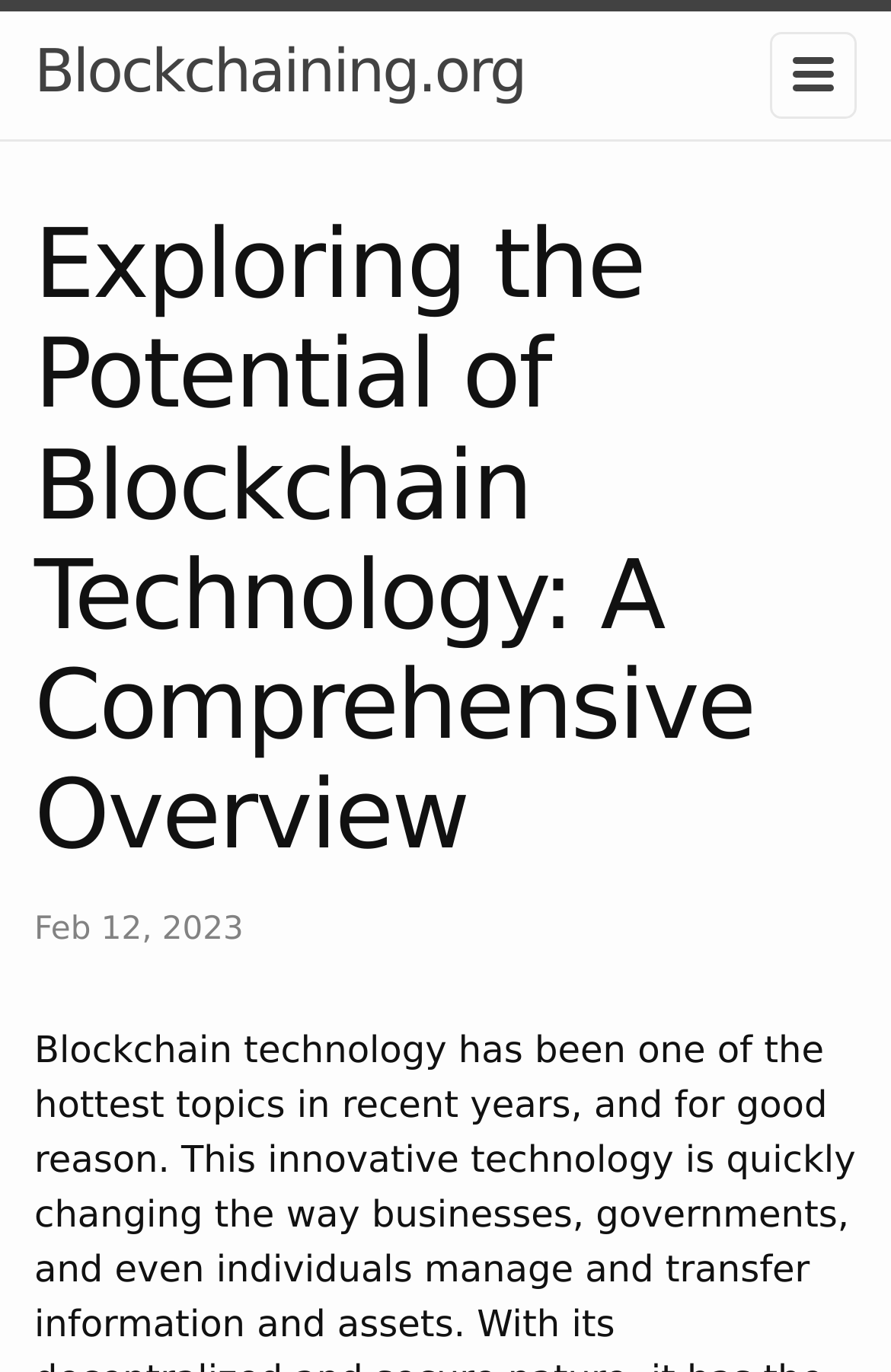Provide the bounding box coordinates for the UI element described in this sentence: "Blockchaining.org". The coordinates should be four float values between 0 and 1, i.e., [left, top, right, bottom].

[0.038, 0.008, 0.705, 0.098]